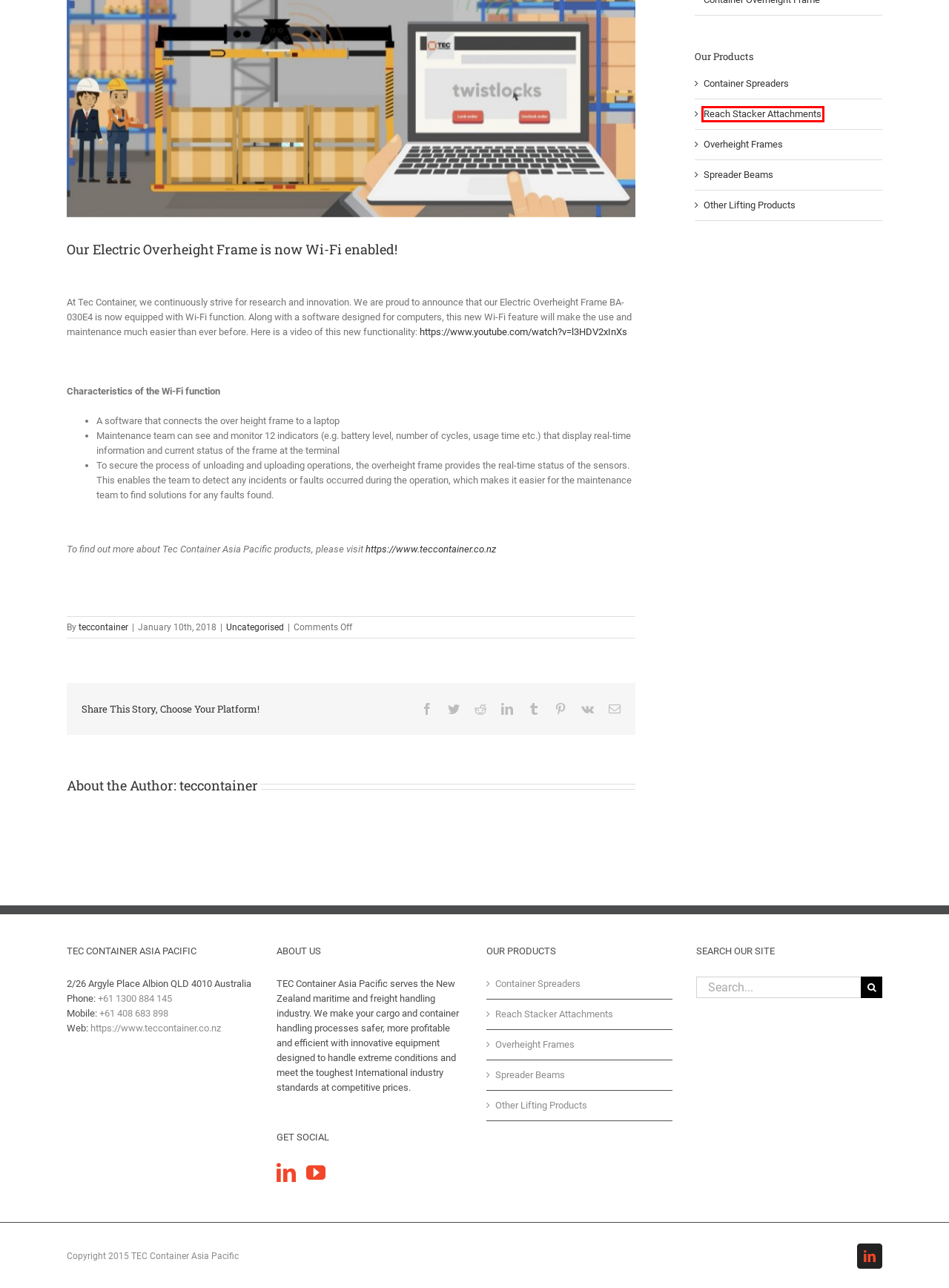Consider the screenshot of a webpage with a red bounding box and select the webpage description that best describes the new page that appears after clicking the element inside the red box. Here are the candidates:
A. Qube Improves Its Efficiency by Using Tec Container Frame - TEC Container Asia Pacific
B. Spreader Beams and Lifting Beams | Tec Container Asia Pacific
C. Overheight Frame - Overheight Spreader | Tec Container
D. Reach Stacker Attachments - Reach Stacker Spreader | TecContainer
E. VK | 登录
F. Other Lifting Products - TEC Container Asia Pacific
G. Tec Container News - TEC Container Asia Pacific
H. Container Spreaders - Cargo Spreader | Tec Container

D